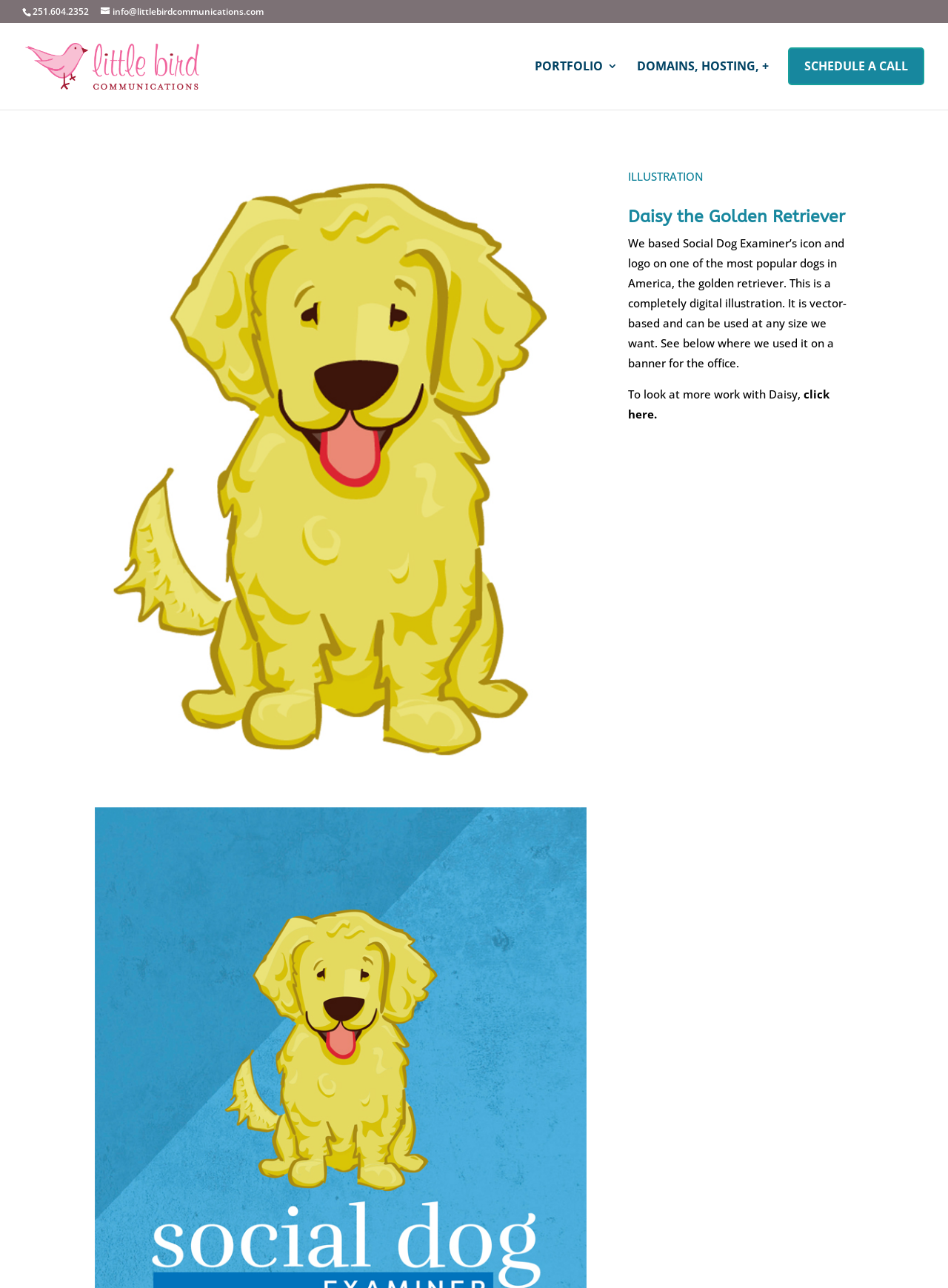Describe the entire webpage, focusing on both content and design.

The webpage is about Daisy, a golden retriever mascot and icon, created by Little Bird Communications. At the top left, there is a phone number "251.604.2352" and an email address "info@littlebirdcommunications.com" in the form of a link. Next to the email address, there is a link to "Little Bird Communications" with a corresponding image of the company's logo.

Below these elements, there are three links: "PORTFOLIO 3", "DOMAINS, HOSTING, +" and "SCHEDULE A CALL 5", aligned horizontally across the page. The "SCHEDULE A CALL 5" link is located at the bottom right.

Underneath these links, there is a section dedicated to Daisy. A heading "Daisy the Golden Retriever" is centered, followed by a paragraph of text that describes the creation of Daisy's icon and logo. The text explains that the illustration is digital, vector-based, and can be used at any size. There is also an example of how the icon was used on a banner for the office.

Below the paragraph, there are two lines of text. The first line says "To look at more work with Daisy," and the second line is a link that says "click here." These elements are positioned below the heading and the descriptive paragraph.